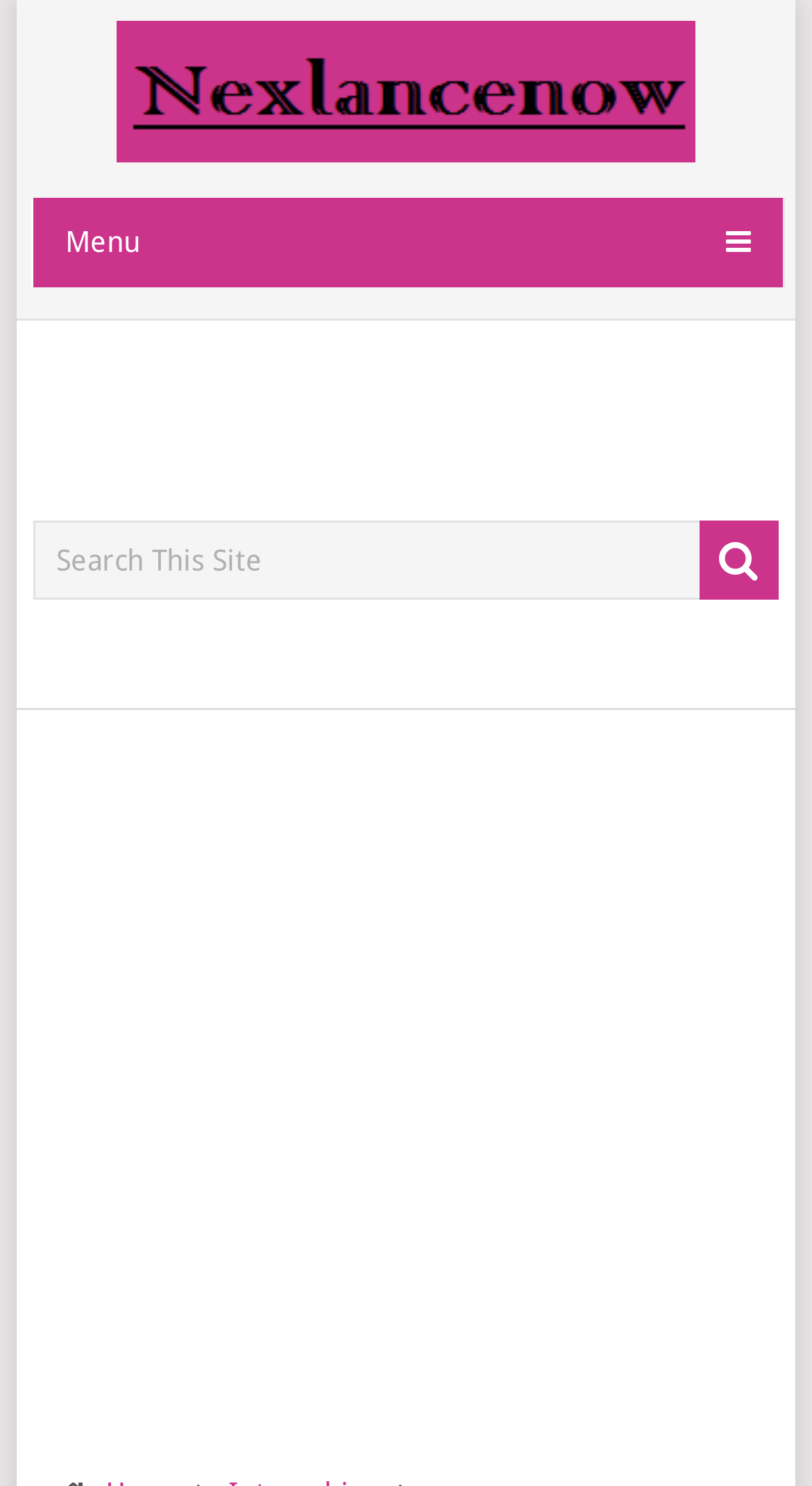Locate and extract the headline of this webpage.

TONY ELUMELU 2024 EMPOWERMENT PROGRAM